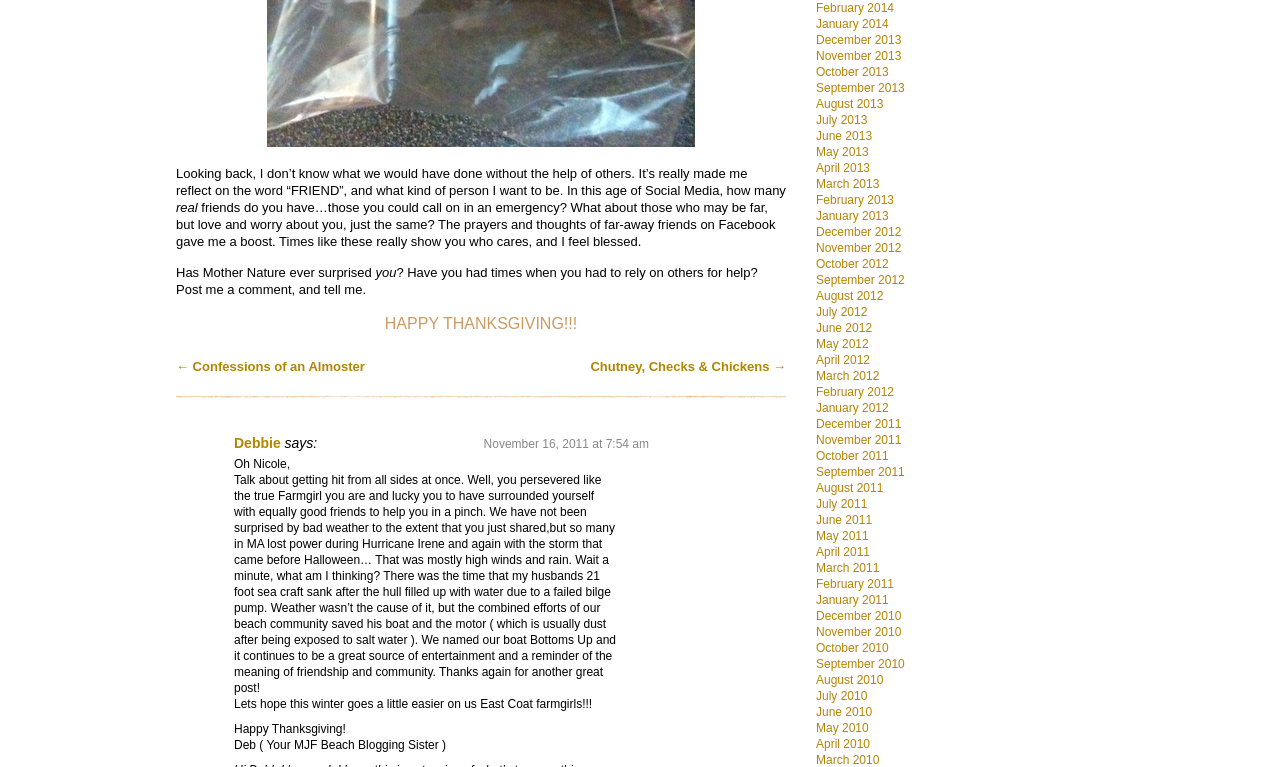Analyze the image and deliver a detailed answer to the question: Who is the person responding to Nicole in the comment?

The comment is written by Deb, who is addressing Nicole and sharing her own experience of being helped by her community during a difficult time.